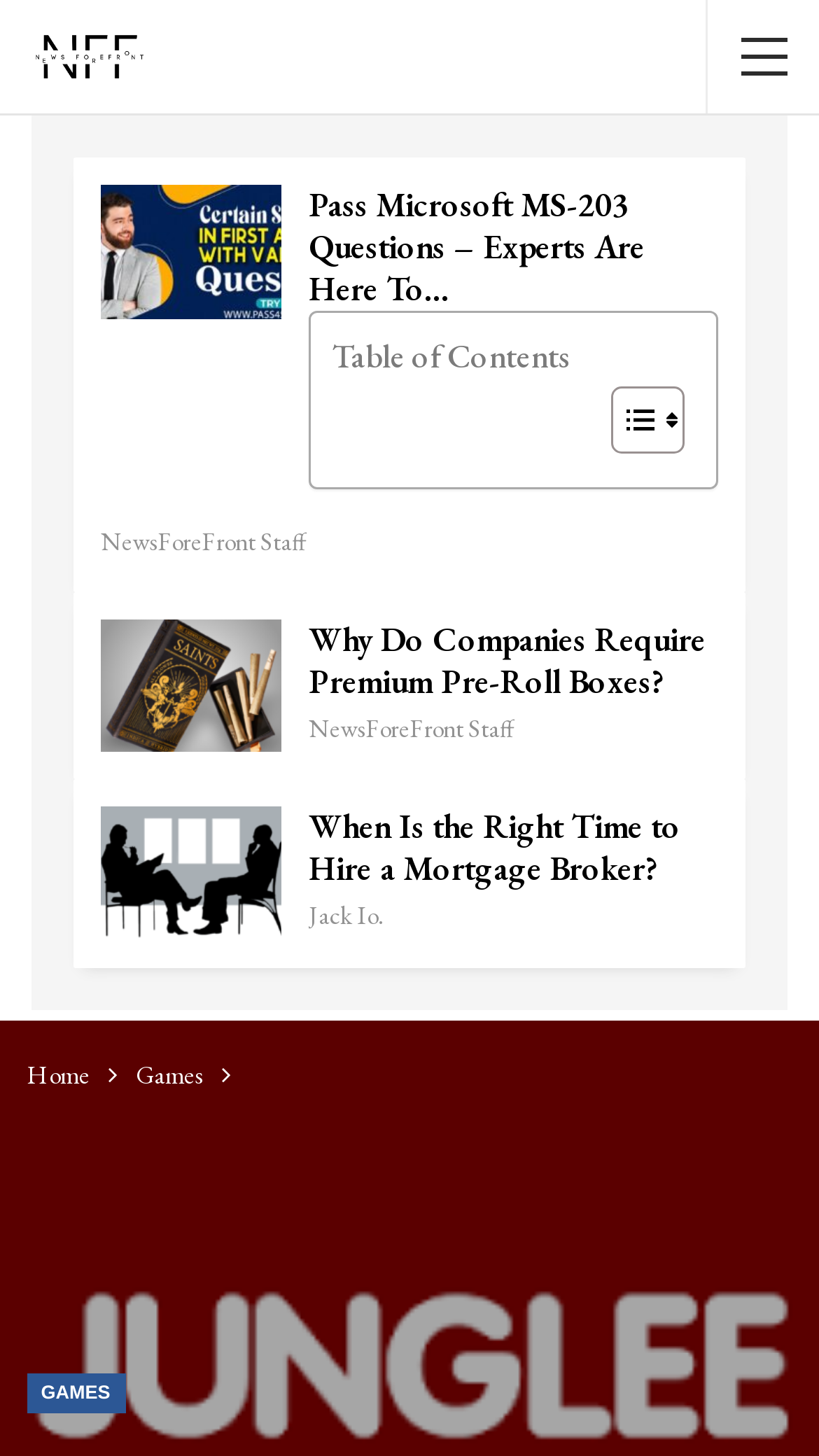Explain in detail what you observe on this webpage.

The webpage appears to be a blog or news website, with a focus on providing information and guides related to Junglee Rummy. At the top-left corner, there is an image with the text "News Forefront". Below this image, there are several links to various news articles, including "Pass Microsoft MS-203 Questions – Experts Are Here To…" and "Why Do Companies Require Premium Pre-Roll Boxes?". These links are positioned in the middle of the page, with some of them having a shorter width than others.

To the right of these links, there is a table of contents section, which is headed by a "Table of Contents" label. This section has a toggle button with two icons, allowing users to expand or collapse the contents. Below the table of contents, there are more links to news articles, including "When Is the Right Time to Hire a Mortgage Broker?" and "Jack Io.".

At the bottom of the page, there is a navigation section with breadcrumbs, which includes links to "Home" and "Games". There is also a separate link to "GAMES" at the very bottom of the page. Overall, the webpage has a cluttered layout with many links and sections, but it appears to be providing a wealth of information on various topics.